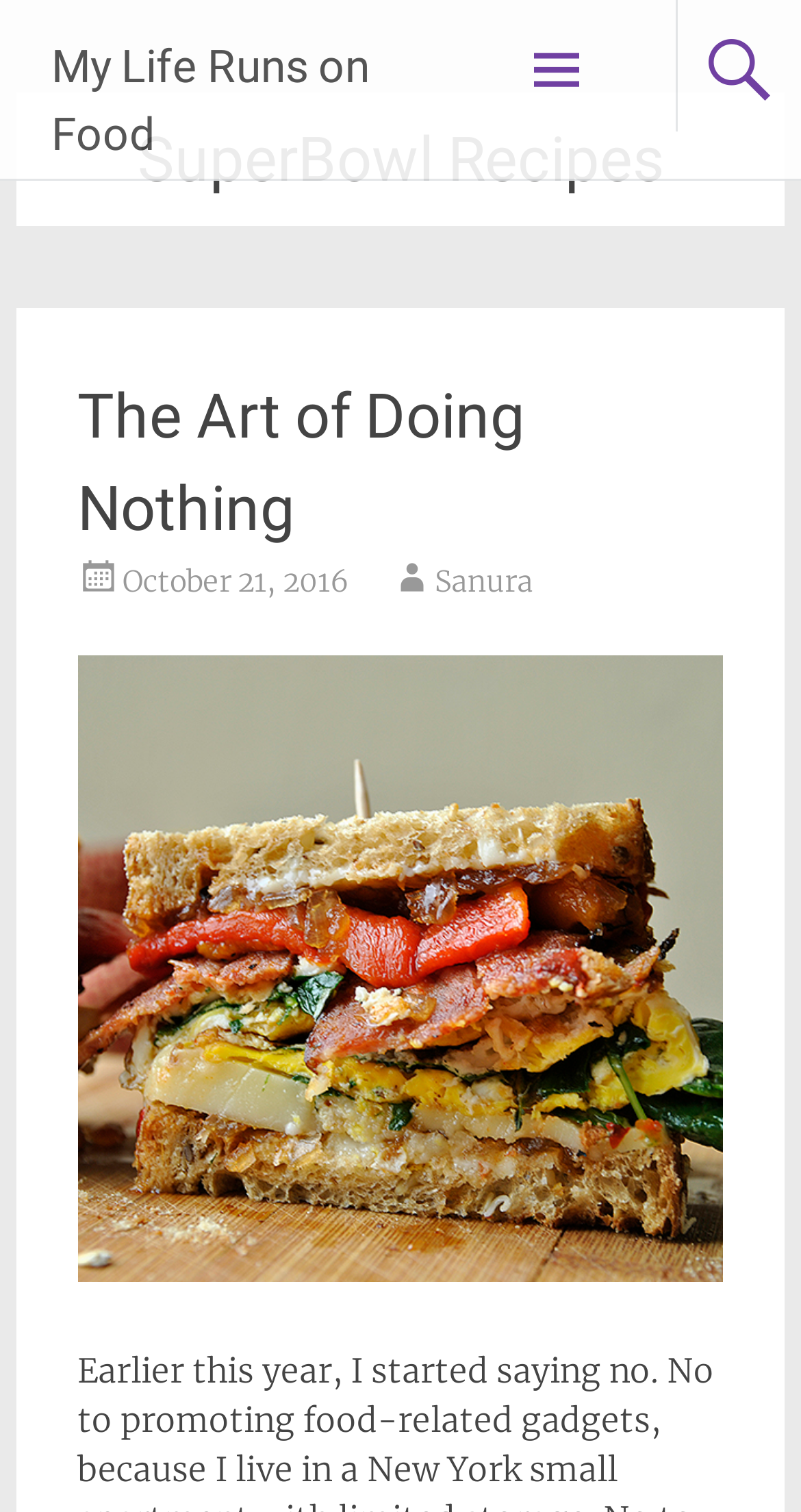Answer the question briefly using a single word or phrase: 
How many authors are mentioned on the webpage?

1